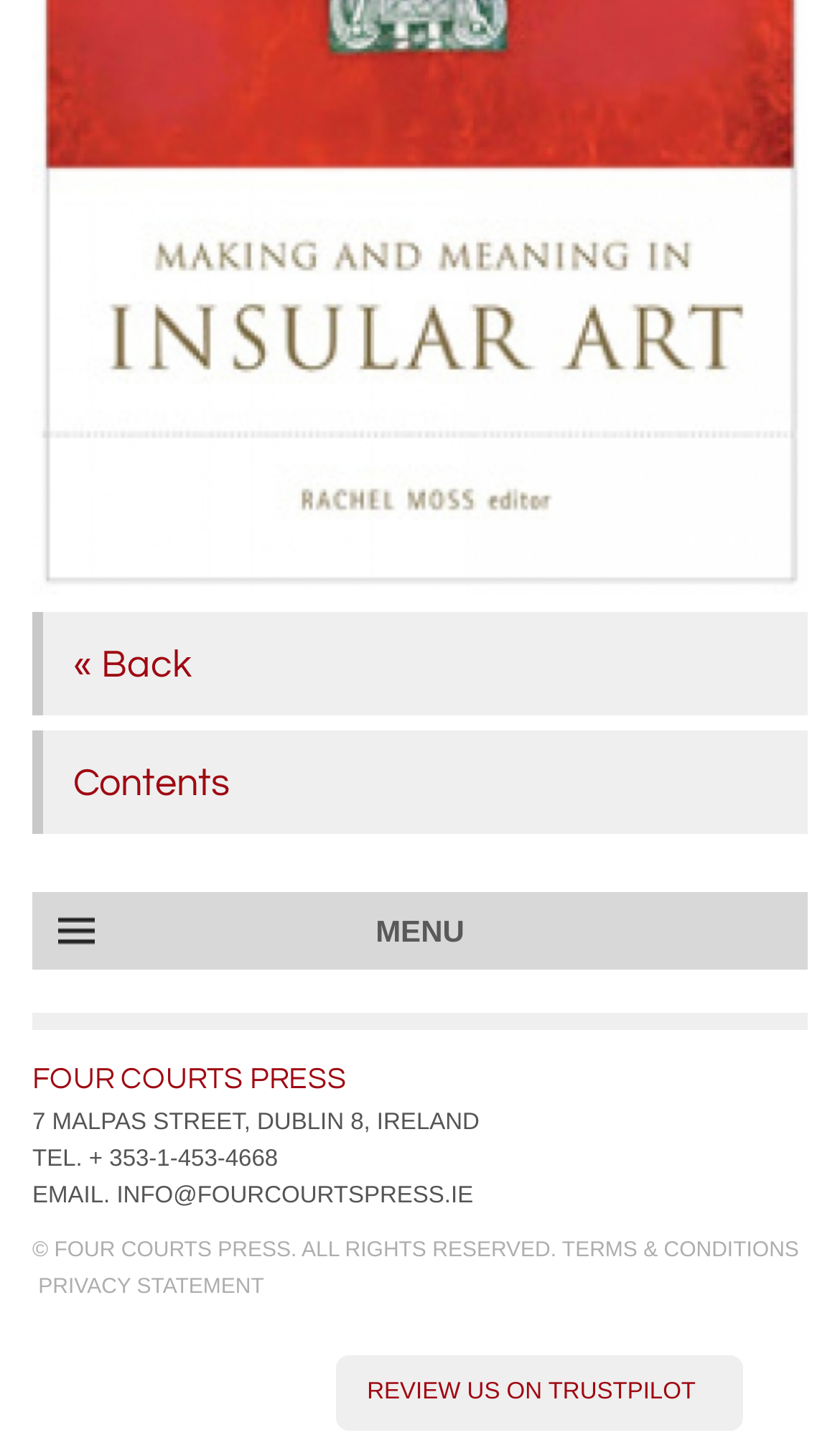Identify the bounding box coordinates of the clickable region to carry out the given instruction: "Check privacy policy".

None